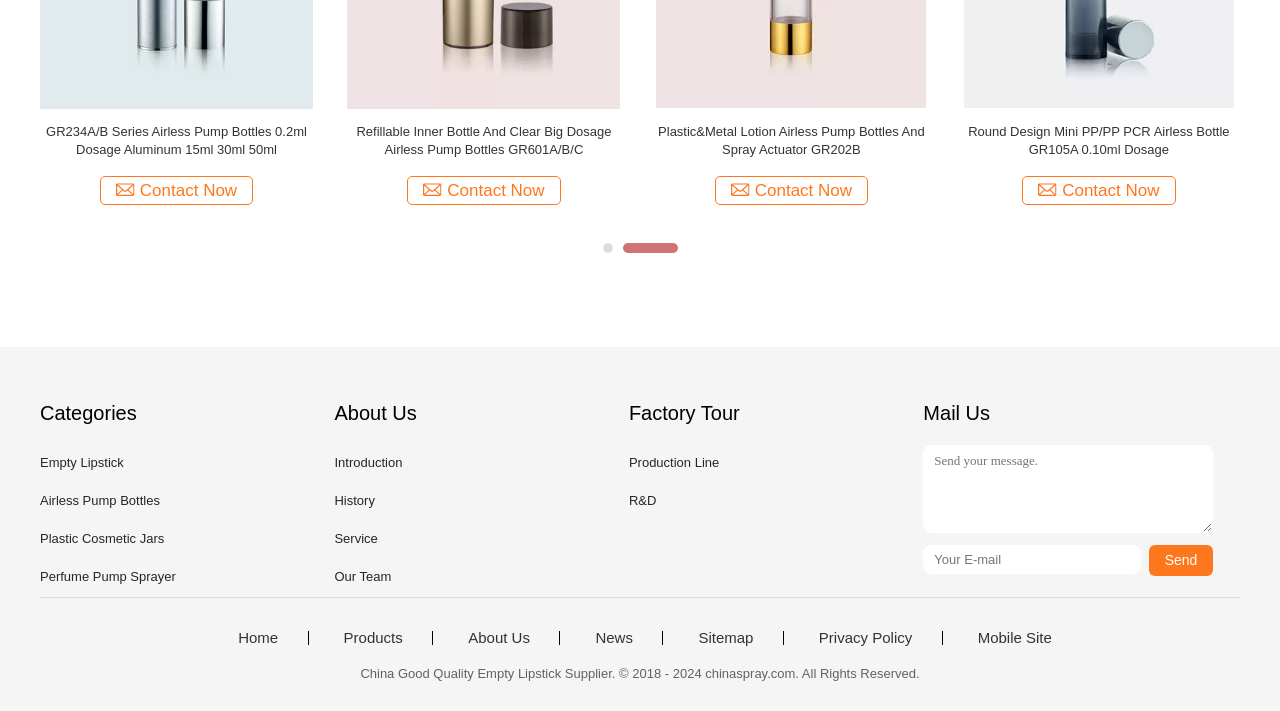What is the company's name mentioned on the webpage?
Using the image as a reference, answer the question with a short word or phrase.

China Good Quality Empty Lipstick Supplier